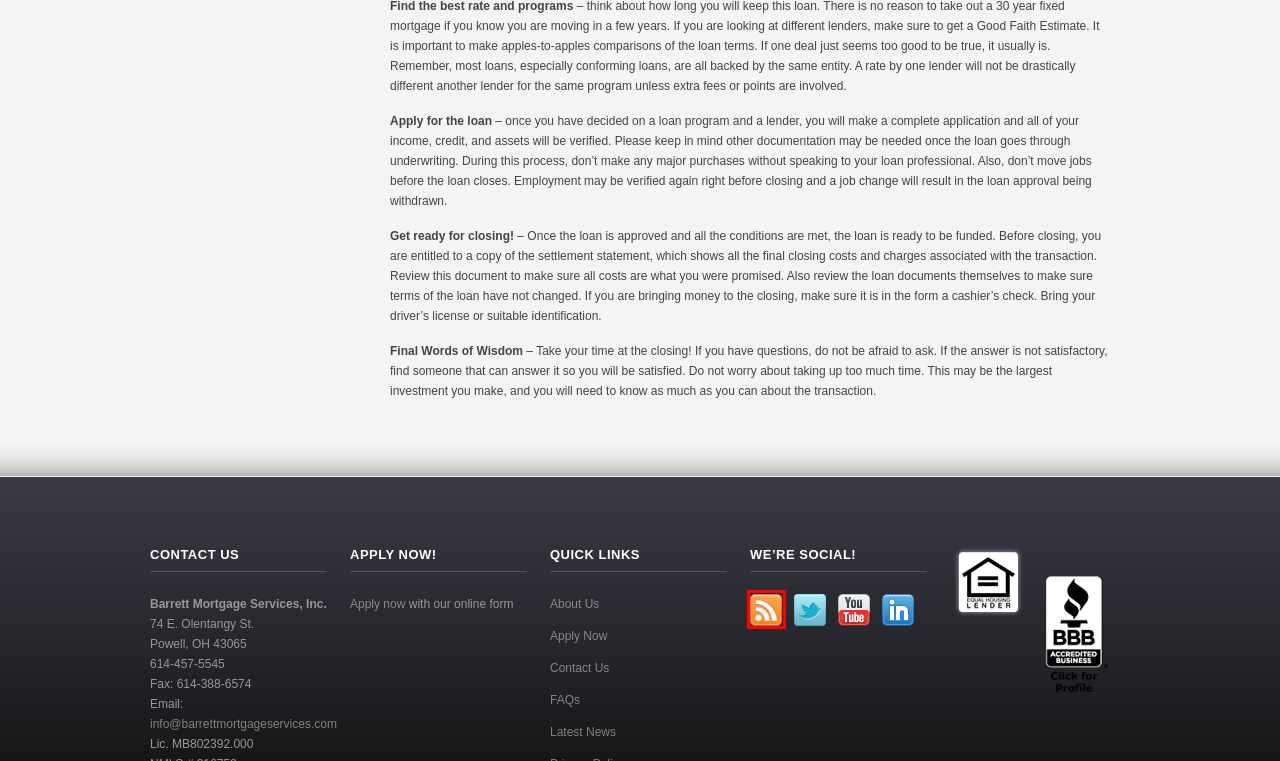Given a webpage screenshot with a red bounding box around a UI element, choose the webpage description that best matches the new webpage after clicking the element within the bounding box. Here are the candidates:
A. Barrett Mortgage
B. Privacy Policy –  Barrett Mortgage
C. About Us –  Barrett Mortgage
D. Latest News –  Barrett Mortgage
E. Home Equity Loans –  Barrett Mortgage
F. Log In ‹ Barrett Mortgage — WordPress
G. Current Rates –  Barrett Mortgage
H. FAQs –  Barrett Mortgage

A